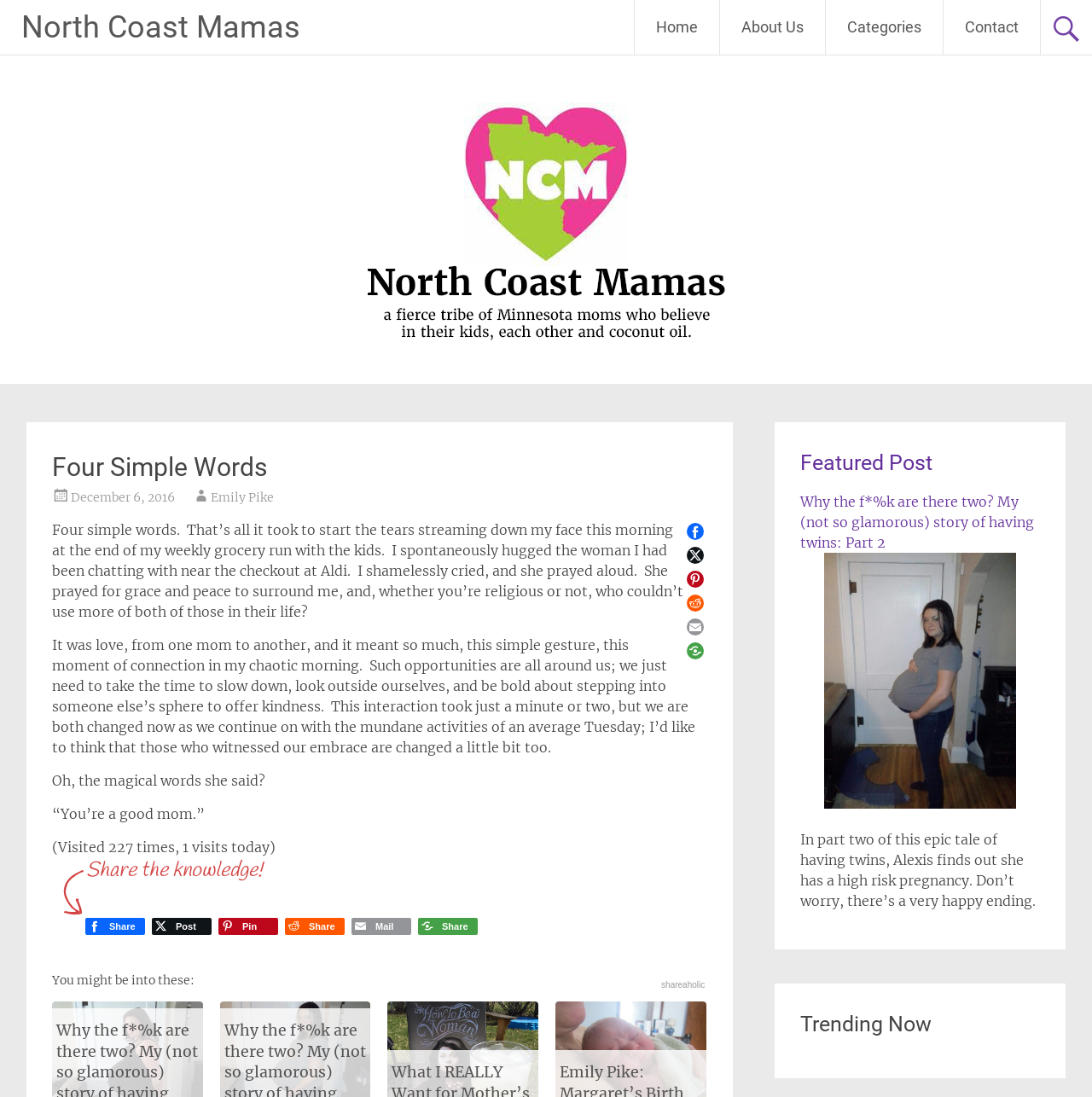Determine the bounding box coordinates of the section to be clicked to follow the instruction: "Read the 'Featured Post'". The coordinates should be given as four float numbers between 0 and 1, formatted as [left, top, right, bottom].

[0.733, 0.408, 0.952, 0.436]